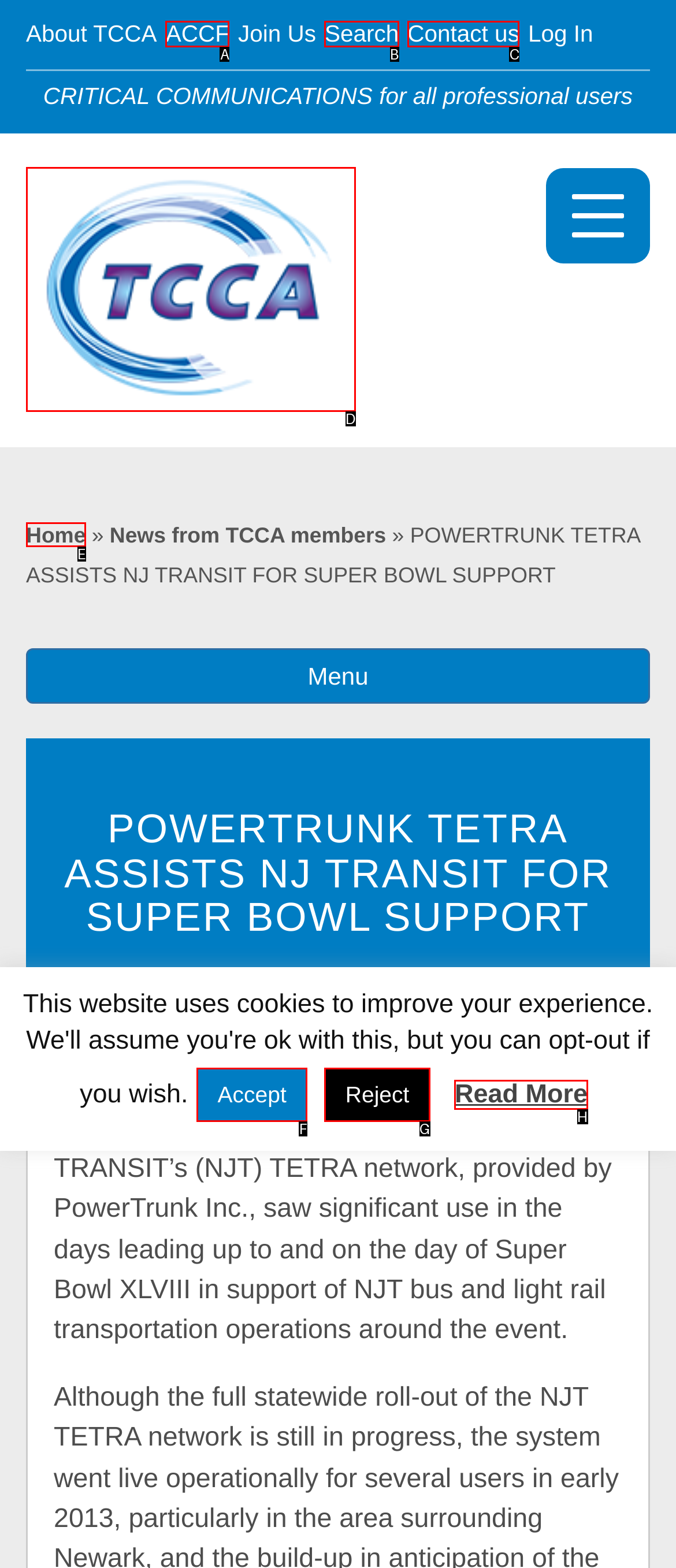Given the element description: Home, choose the HTML element that aligns with it. Indicate your choice with the corresponding letter.

E